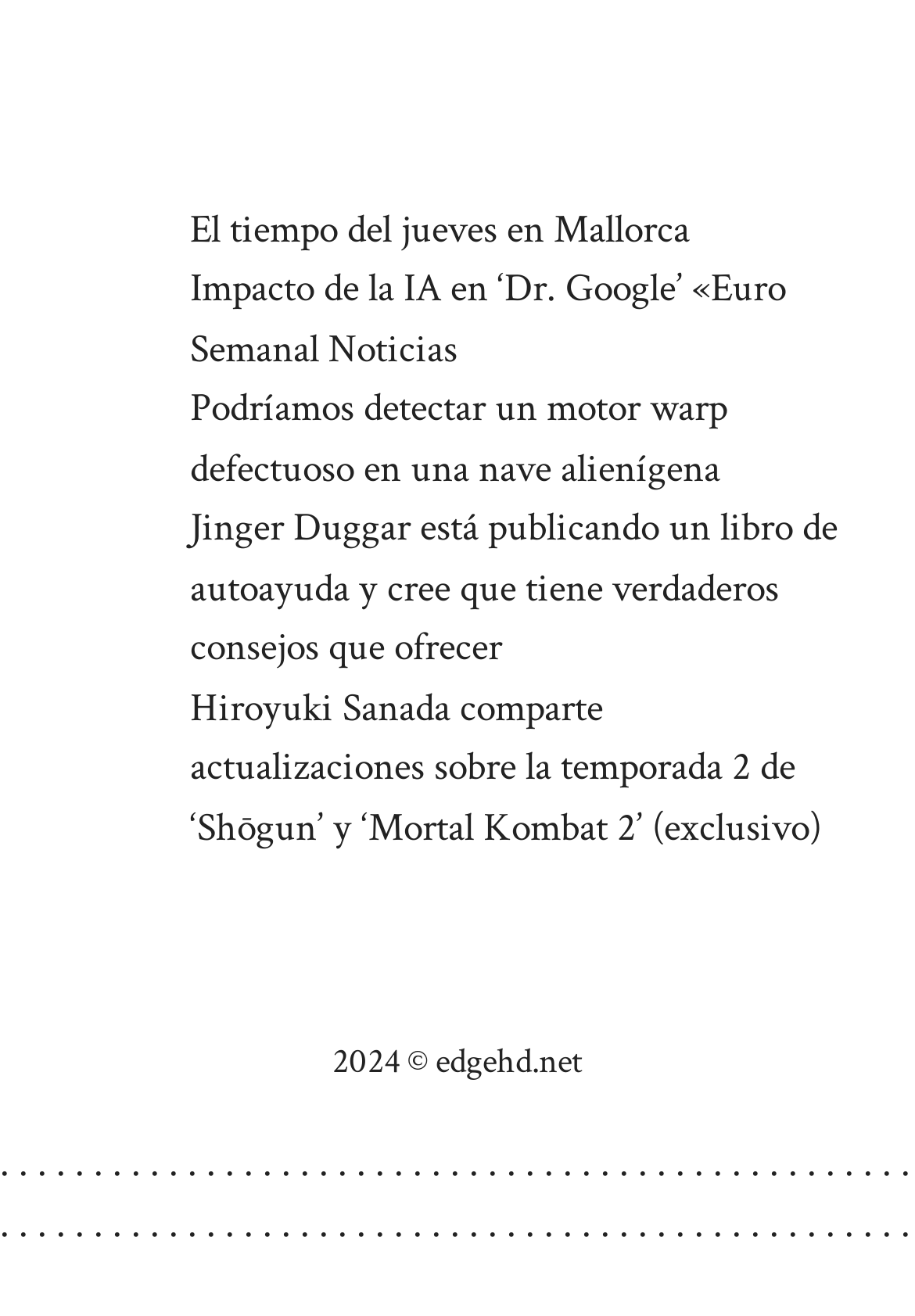Please specify the coordinates of the bounding box for the element that should be clicked to carry out this instruction: "contact EV TechNEWS". The coordinates must be four float numbers between 0 and 1, formatted as [left, top, right, bottom].

None